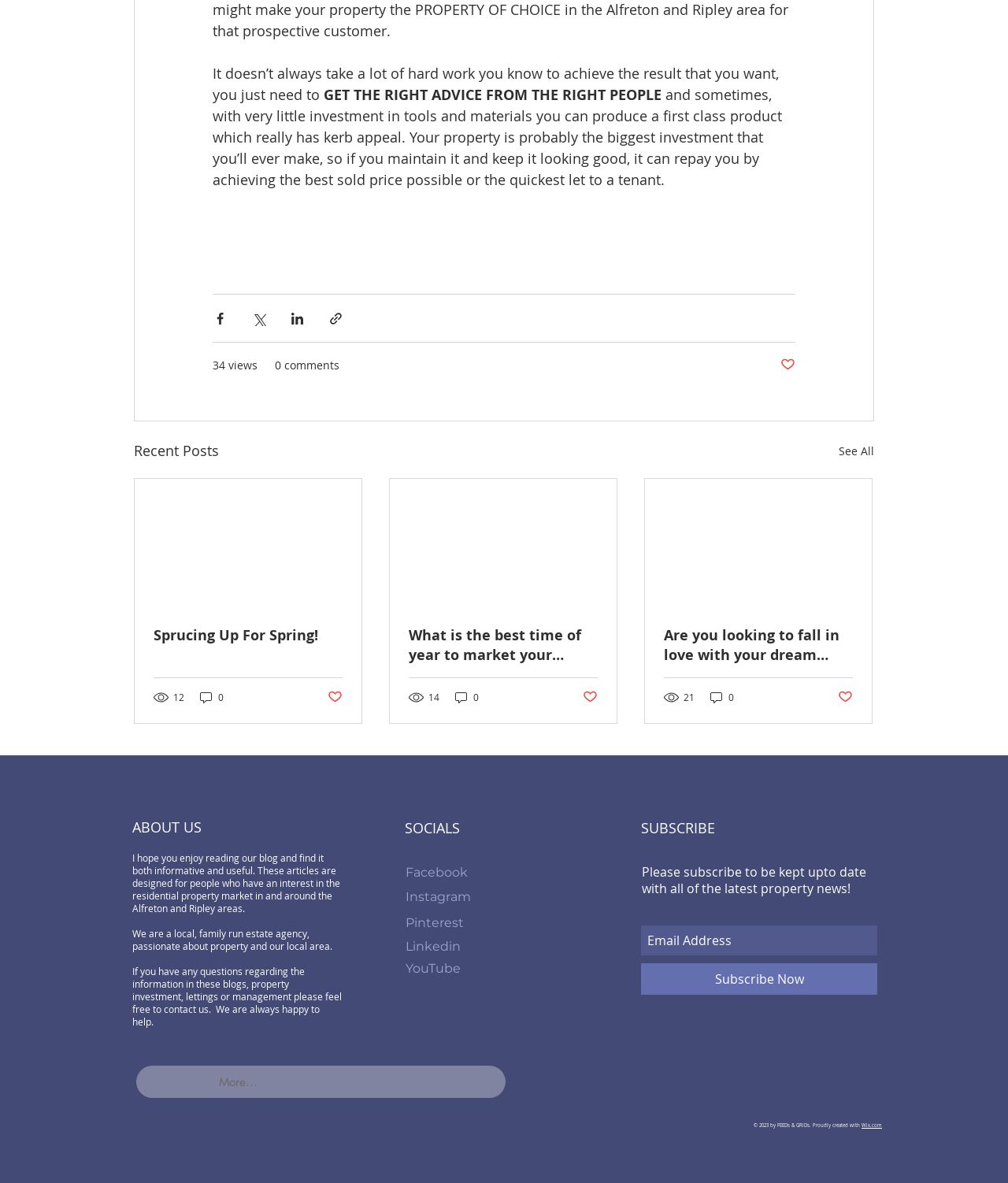Please find the bounding box coordinates of the element's region to be clicked to carry out this instruction: "Like the post".

[0.774, 0.302, 0.789, 0.316]